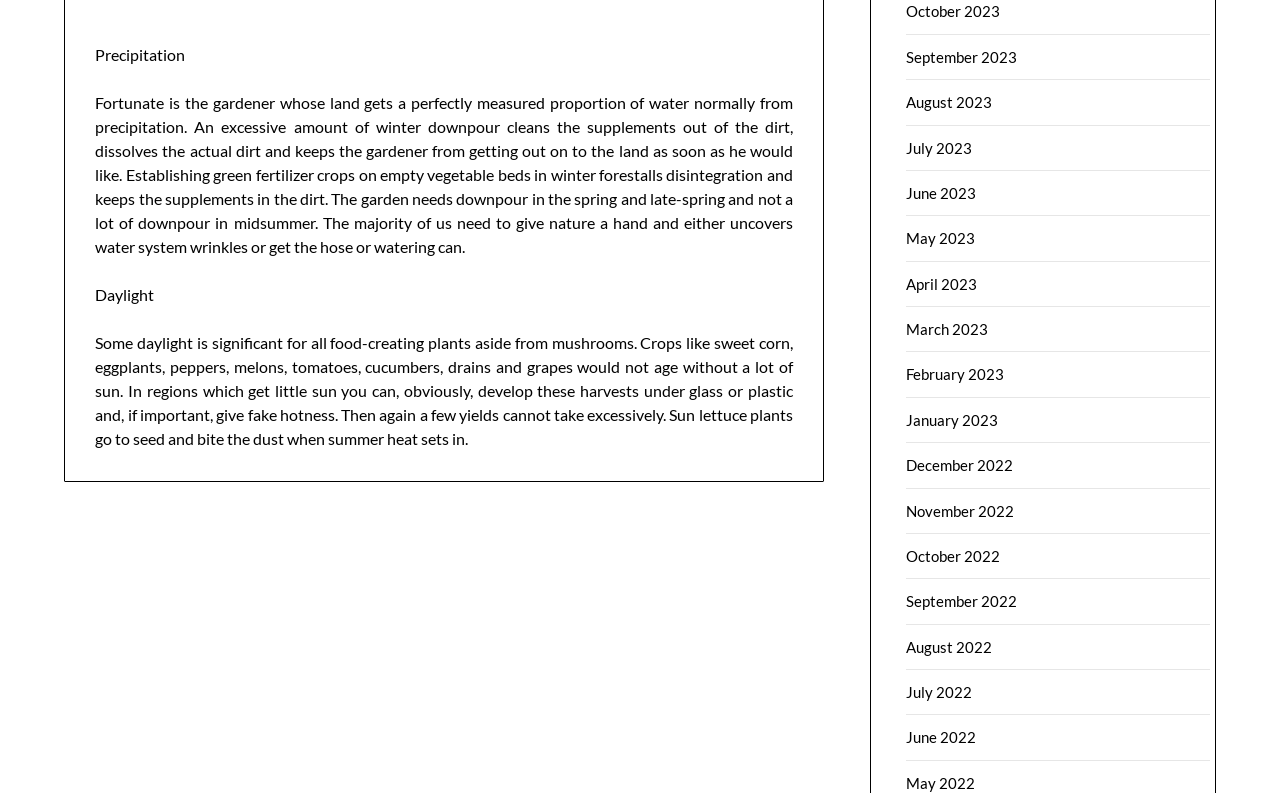Use the information in the screenshot to answer the question comprehensively: What happens to sun lettuce plants in summer heat?

The text states that sun lettuce plants go to seed and bite the dust when summer heat sets in, indicating that they are sensitive to excessive heat.